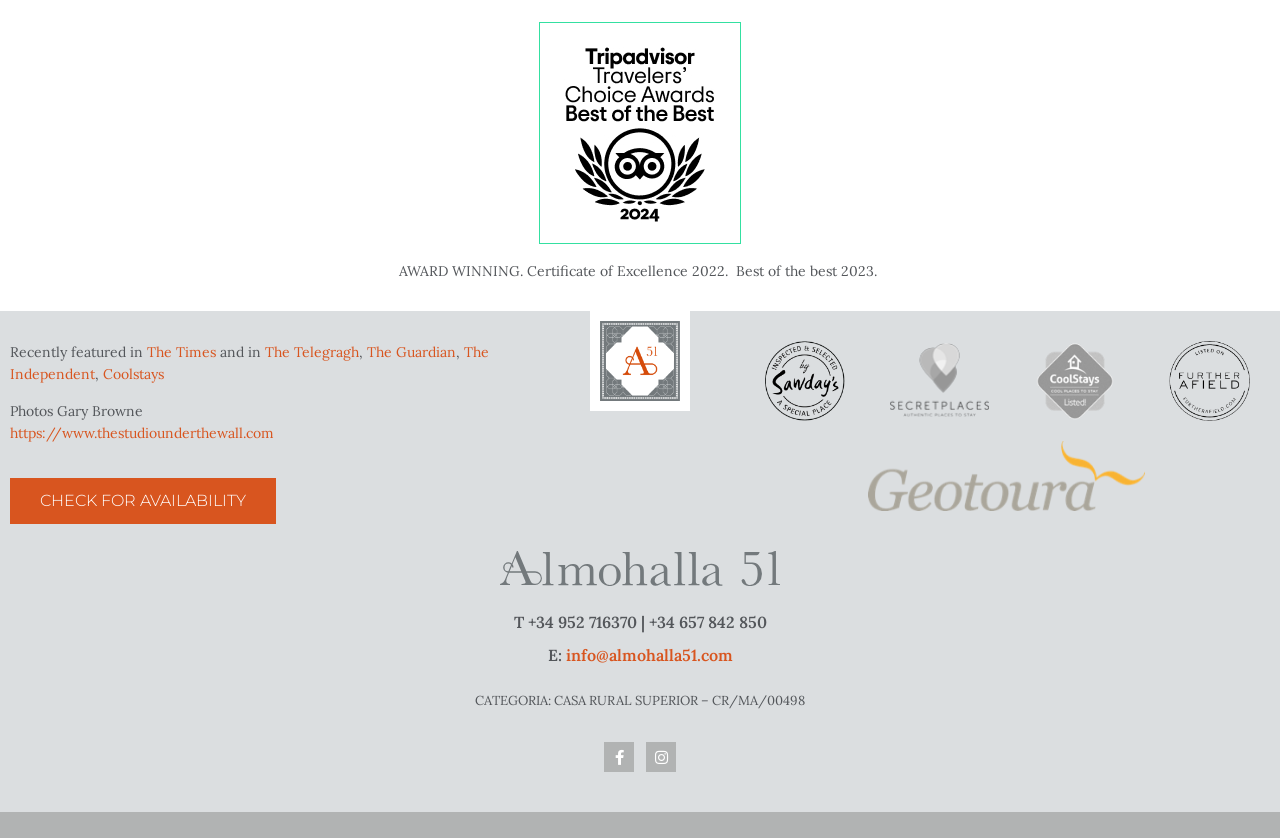How many logos are displayed at the bottom of the webpage?
Offer a detailed and full explanation in response to the question.

There are five logos displayed at the bottom of the webpage, which are sawdays, Secretplaces-Square-Logo, coolstays-bw, furtherafield, and Logo_Geotoura_FINAL_4c. These logos are part of the groups '1 / 4', '2 / 4', '3 / 4', '4 / 4', and a separate image element, respectively.